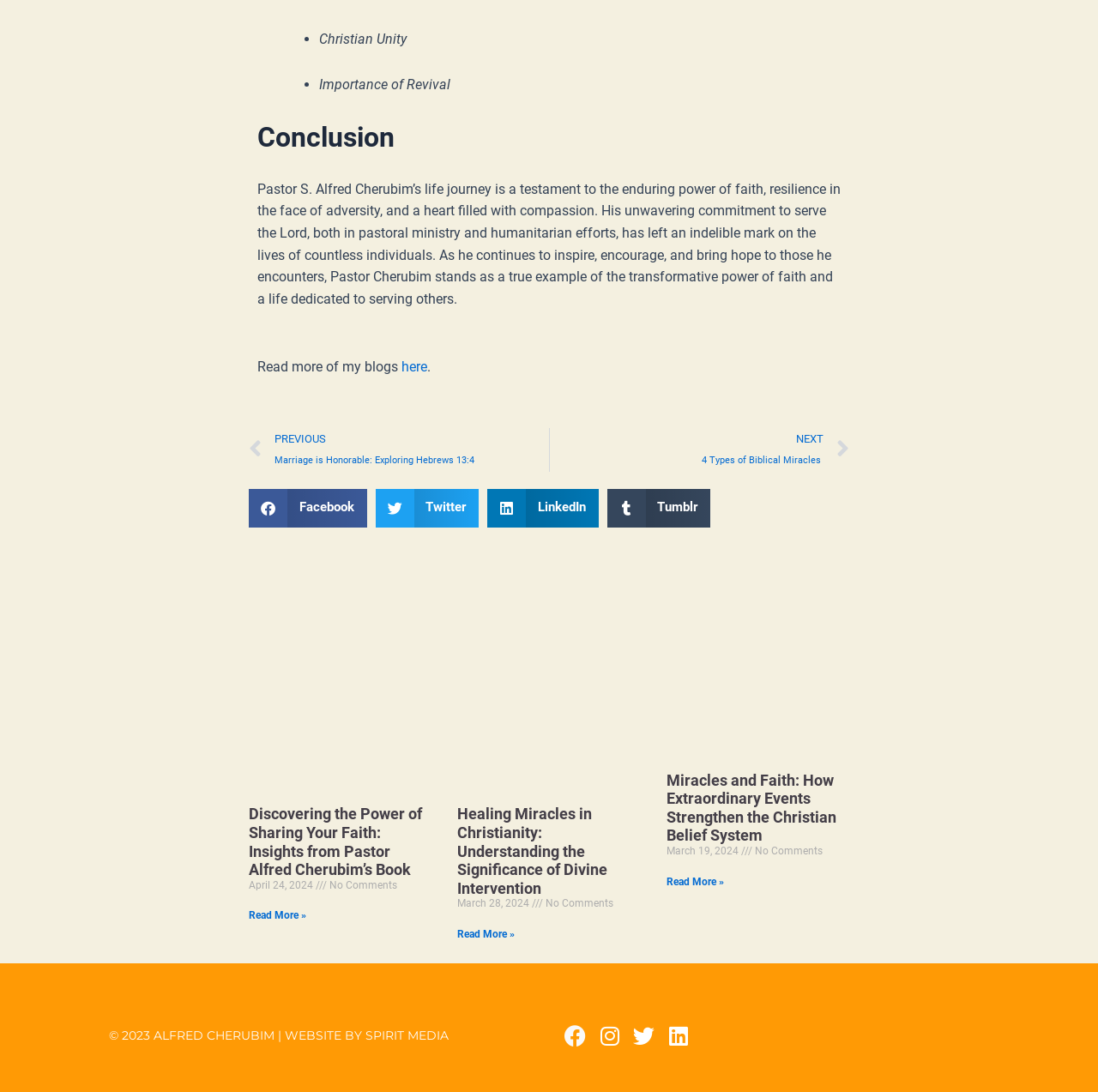Give the bounding box coordinates for the element described as: "SPIRIT MEDIA".

[0.333, 0.941, 0.409, 0.955]